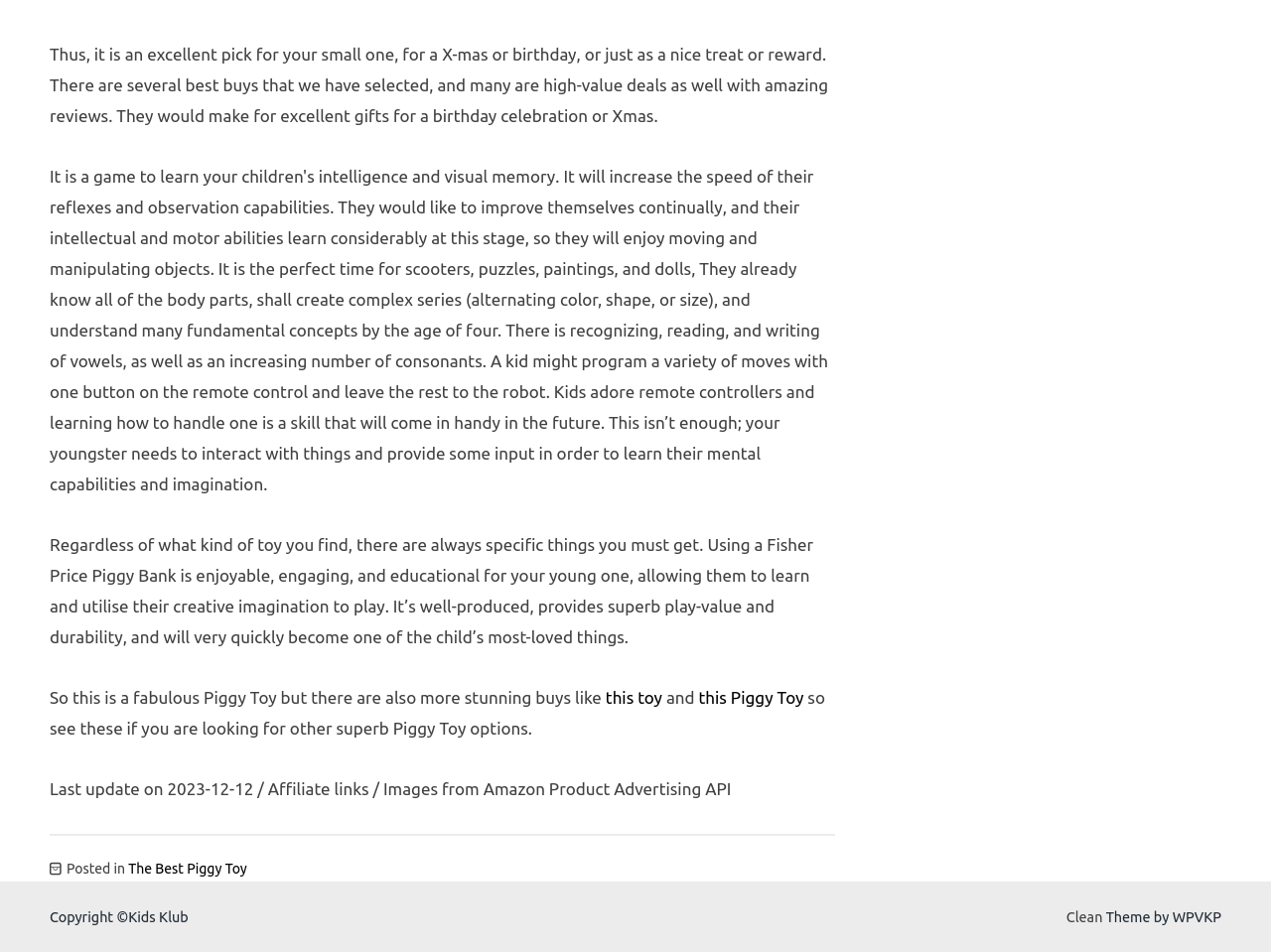Identify the bounding box for the described UI element: "this toy".

[0.476, 0.722, 0.521, 0.742]